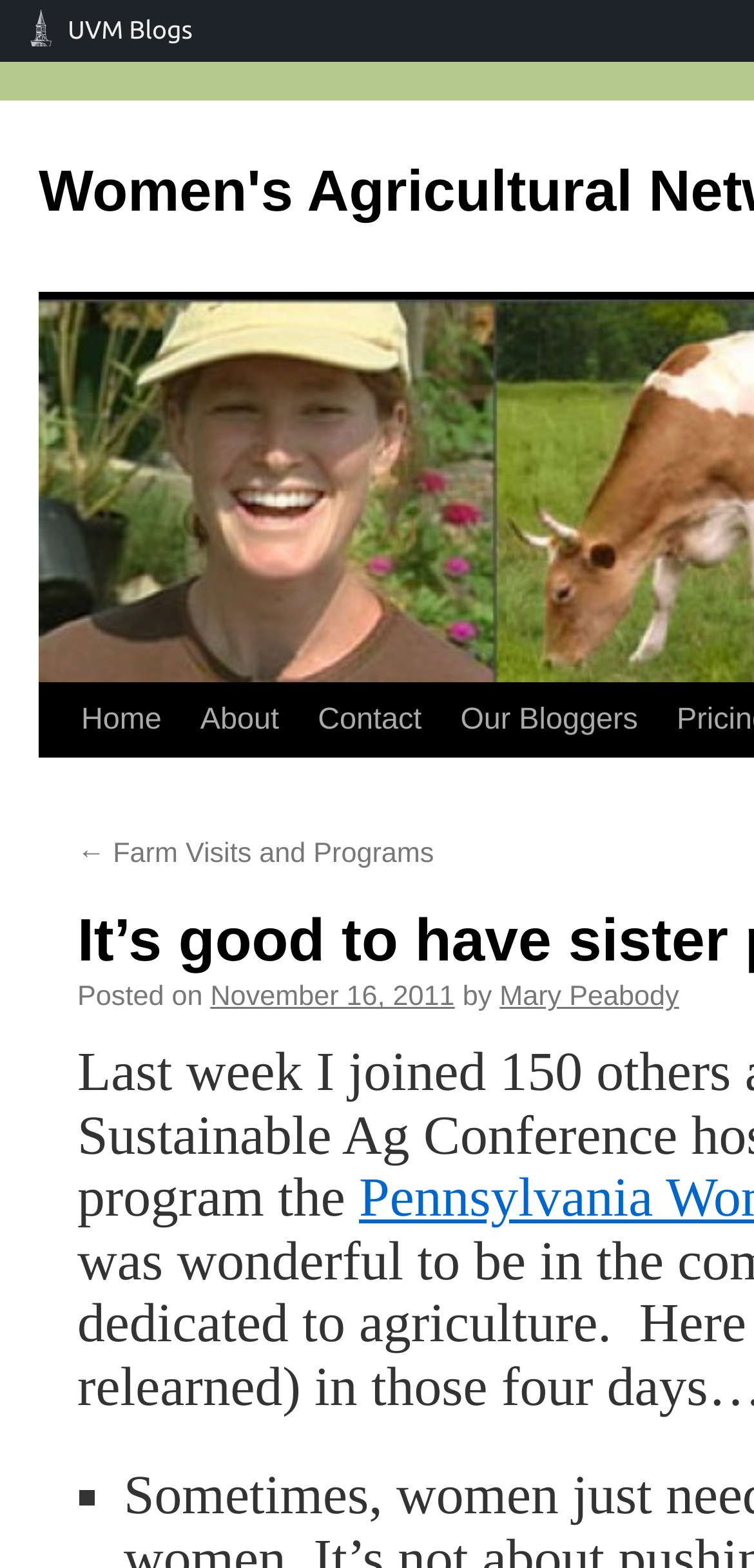What is the date of the blog post?
Could you please answer the question thoroughly and with as much detail as possible?

I looked for the date of the blog post and found it next to the 'Posted on' text, which is 'November 16, 2011'.